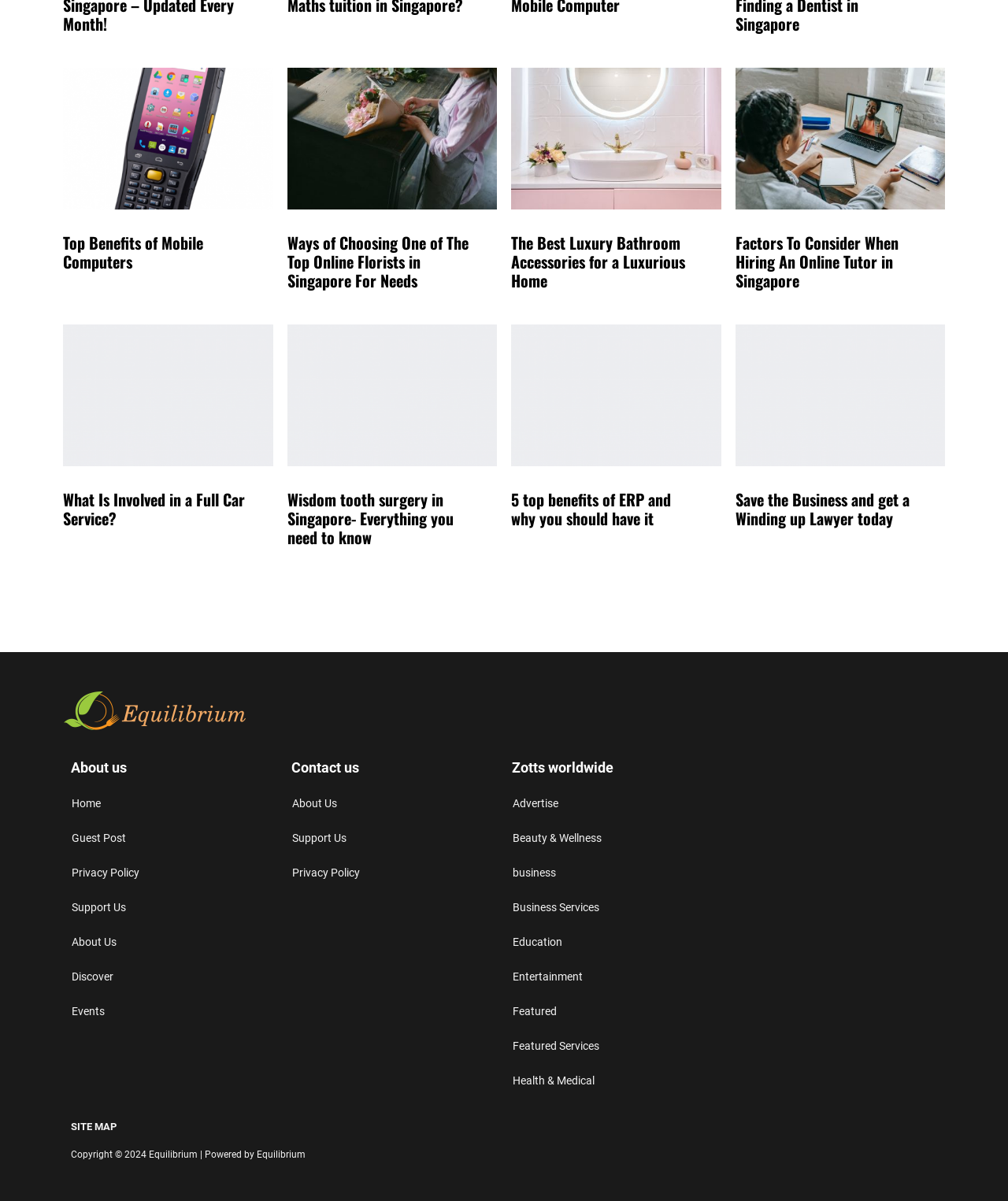Please find the bounding box coordinates for the clickable element needed to perform this instruction: "Click on Top Benefits of Mobile Computers".

[0.062, 0.192, 0.202, 0.227]